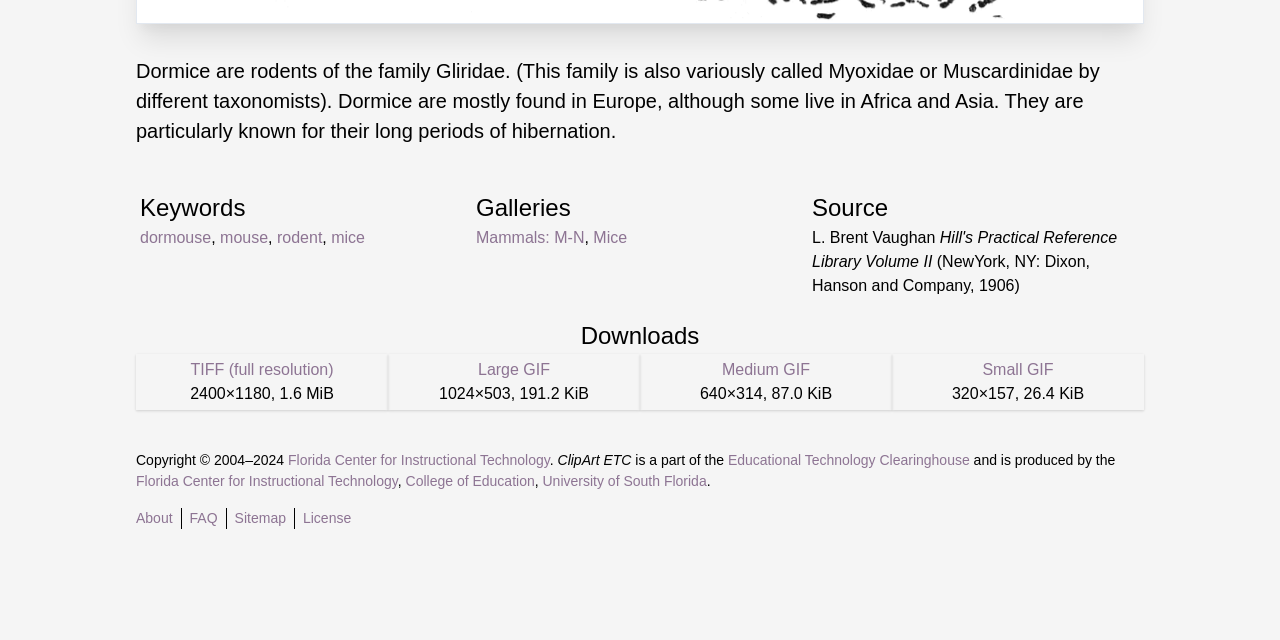Find and provide the bounding box coordinates for the UI element described with: "Florida Center for Instructional Technology".

[0.225, 0.706, 0.429, 0.731]